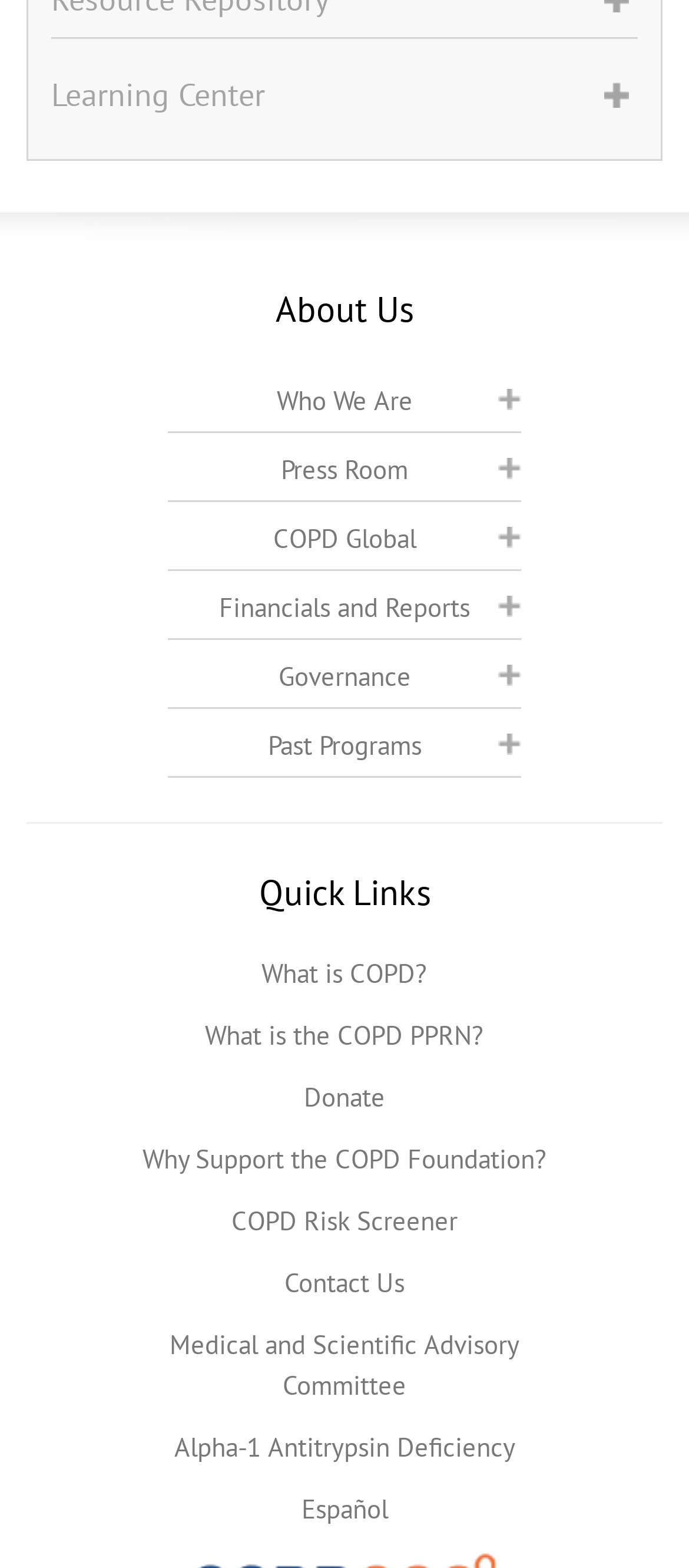Predict the bounding box of the UI element that fits this description: "Who We Are".

[0.244, 0.235, 0.756, 0.276]